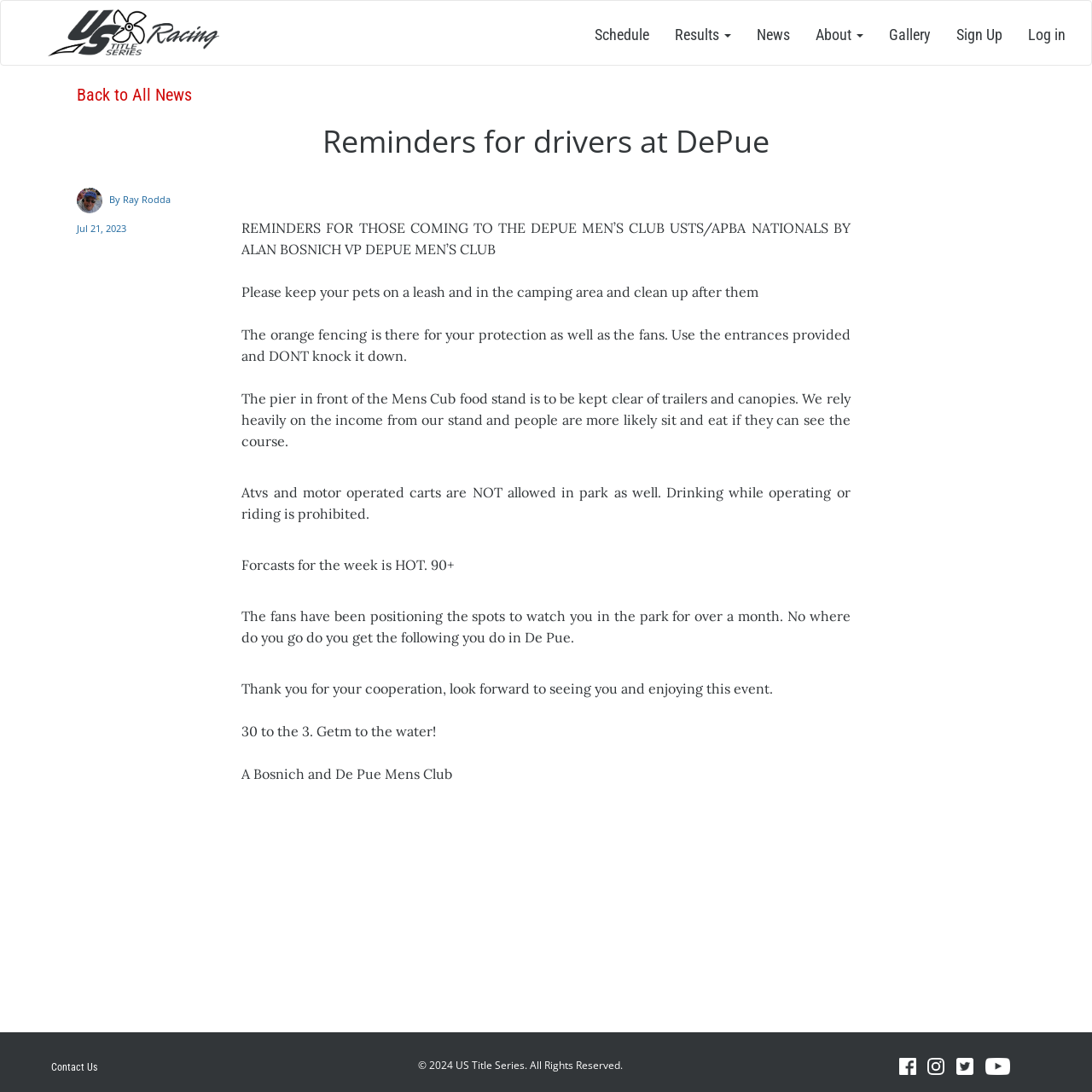Give a concise answer using only one word or phrase for this question:
What is the forecast for the week?

HOT. 90+